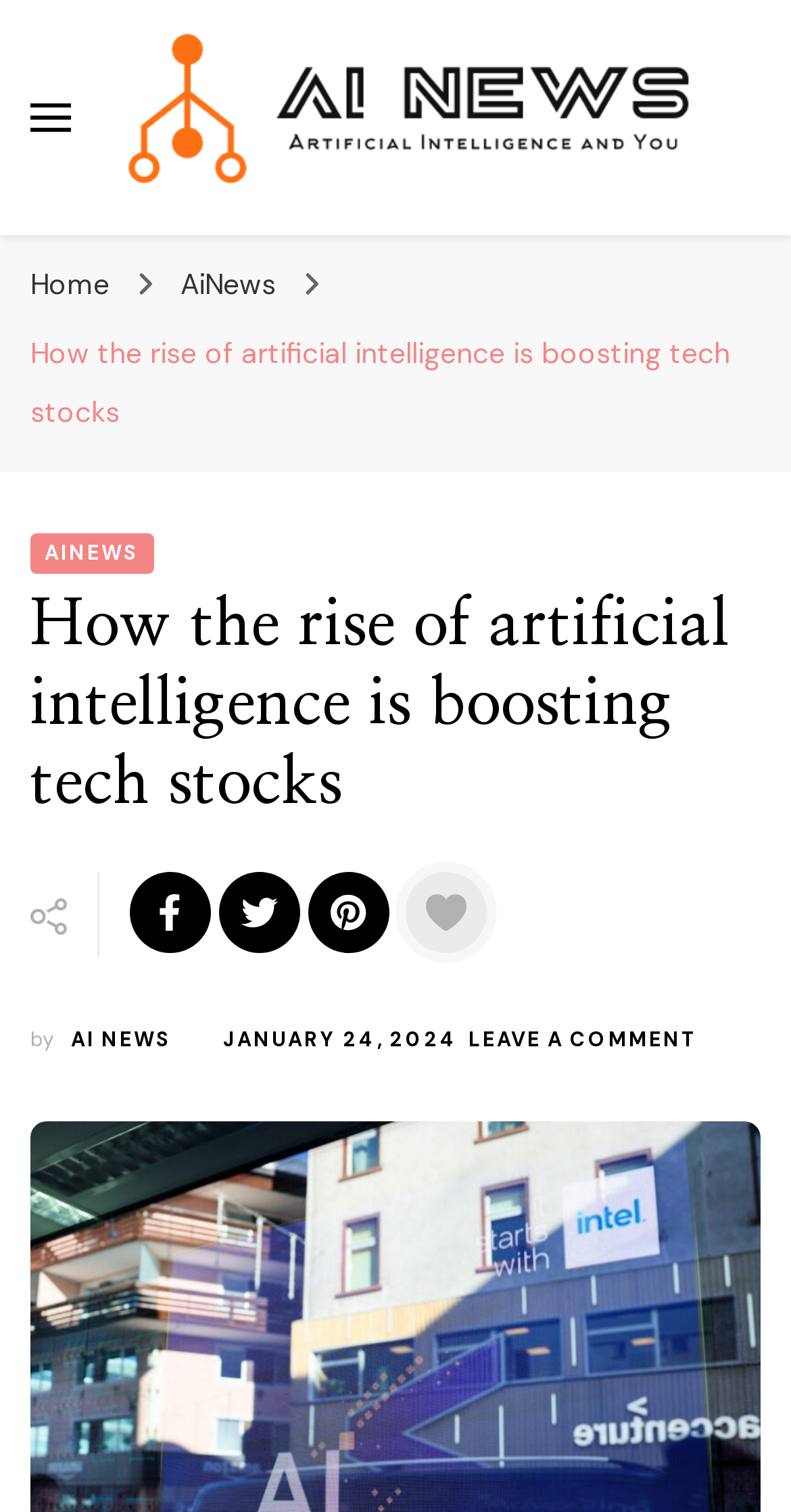Explain the features and main sections of the webpage comprehensively.

The webpage appears to be an article page from AiNews, with a focus on the topic of artificial intelligence and its impact on tech stocks. At the top left corner, there is a primary menu toggle button. Next to it, on the top center, is the AiNews logo, which is an image with the text "AiNews.One" and "Ai News" written below it. 

Below the logo, there are three links: "Home", "AiNews", and the title of the article "How the rise of artificial intelligence is boosting tech stocks". The article title is also a link and takes up most of the width of the page. 

The main content of the article is divided into sections. The first section has a heading with the same title as the article, and below it, there are several links and an image. The image is positioned on the left side, and the links are arranged horizontally to its right. 

Further down, there is a section with the author's name, "AI NEWS", and the publication date, "JANUARY 24, 2024". The publication date is also marked with a time element. 

Finally, at the bottom of the page, there is a link to leave a comment on the article.